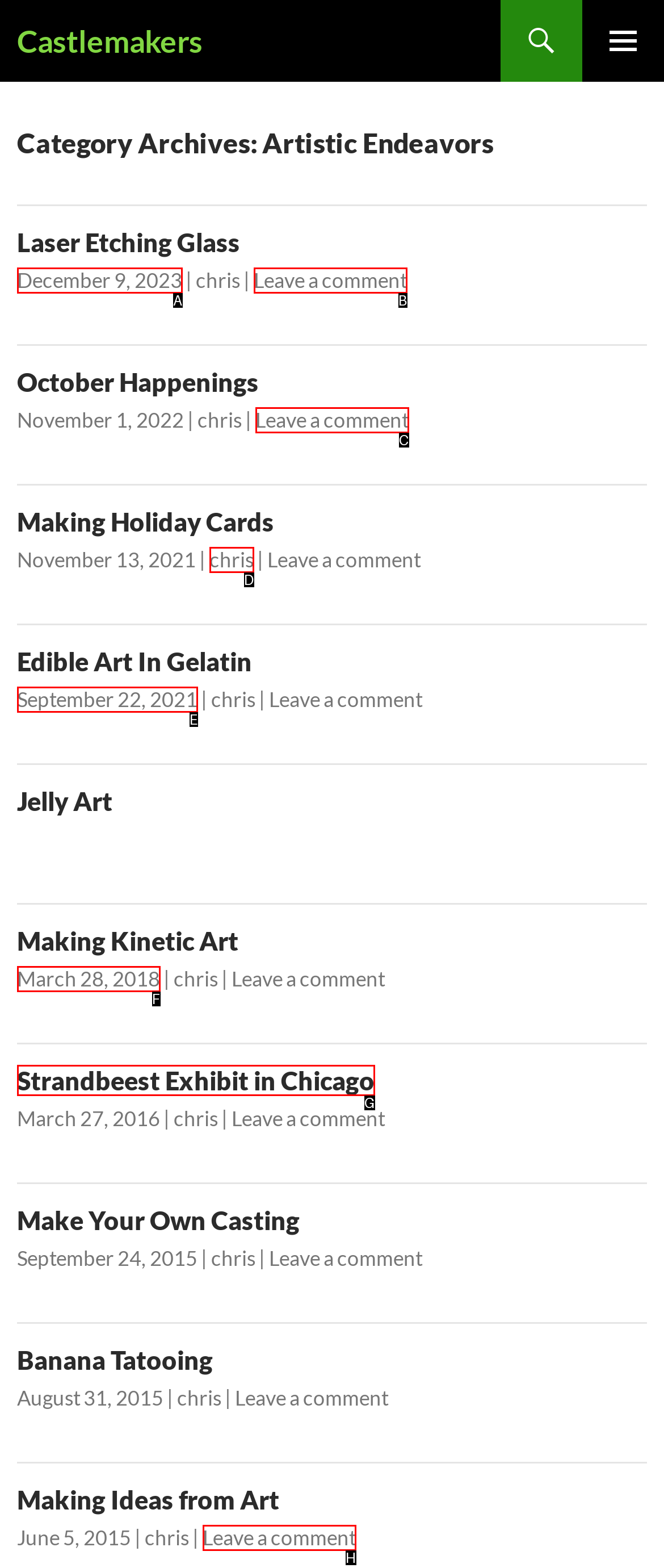Pick the option that corresponds to: September 22, 2021
Provide the letter of the correct choice.

E